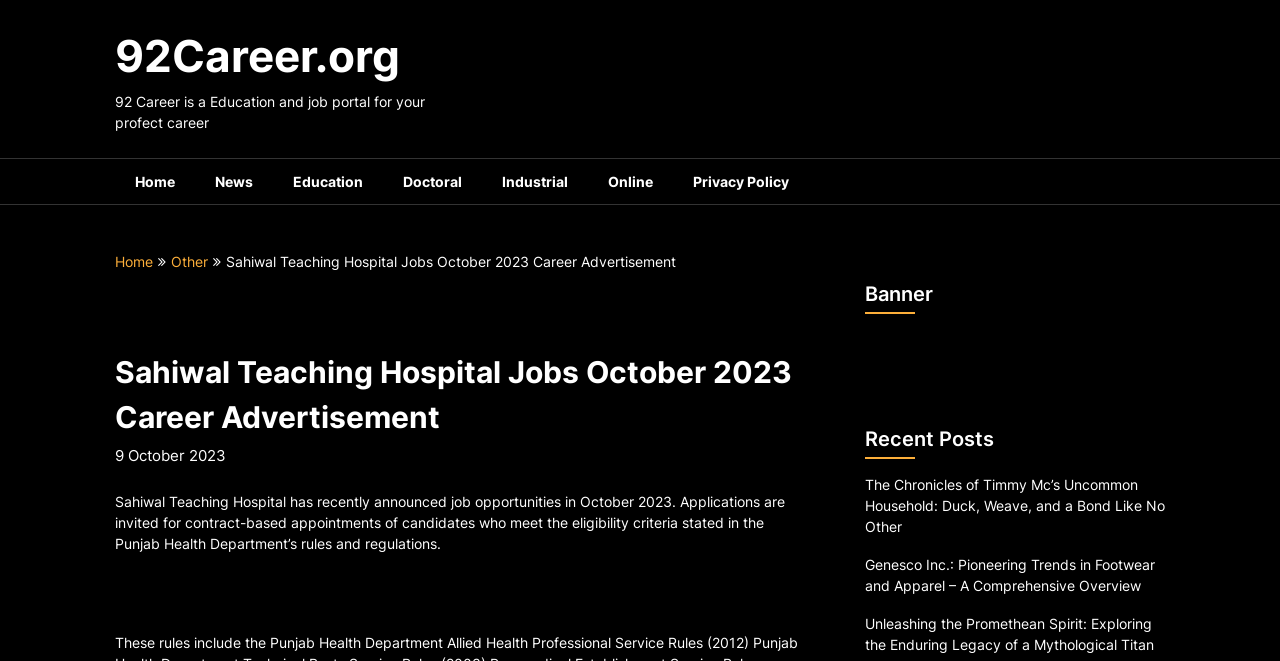From the screenshot, find the bounding box of the UI element matching this description: "92Career.org". Supply the bounding box coordinates in the form [left, top, right, bottom], each a float between 0 and 1.

[0.09, 0.044, 0.312, 0.126]